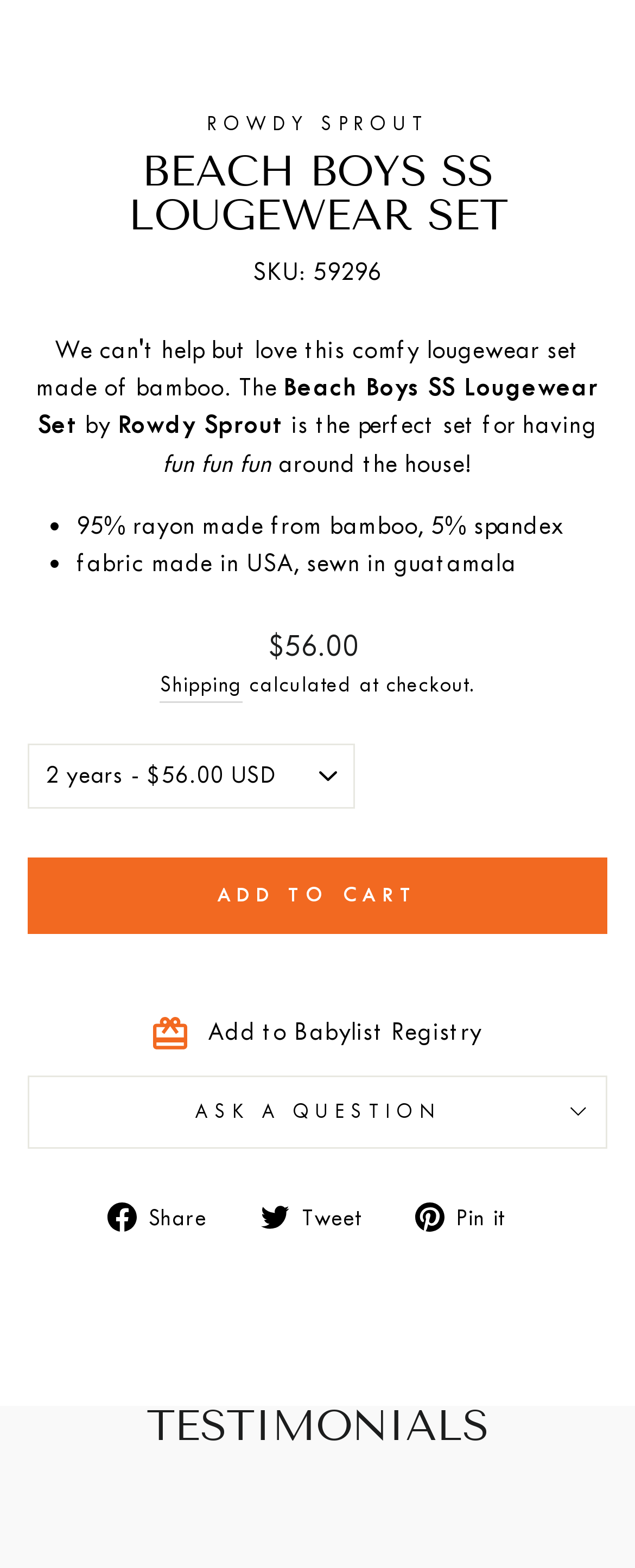Give a one-word or short phrase answer to this question: 
What is the price of the product?

$56.00